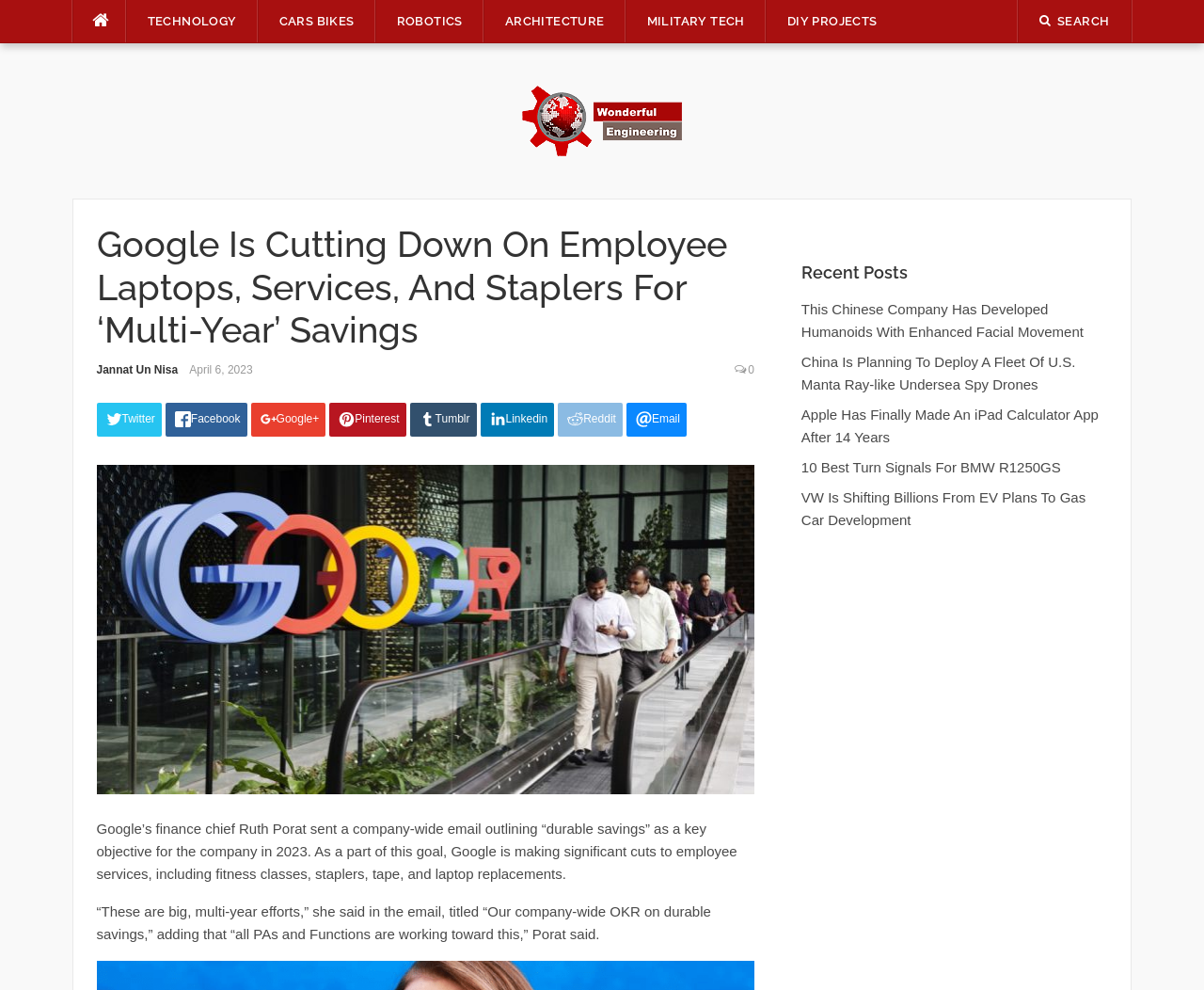What is the date of the article?
Please give a detailed answer to the question using the information shown in the image.

The date of the article can be found below the title of the article, where it says 'April 6, 2023' in a smaller font size.